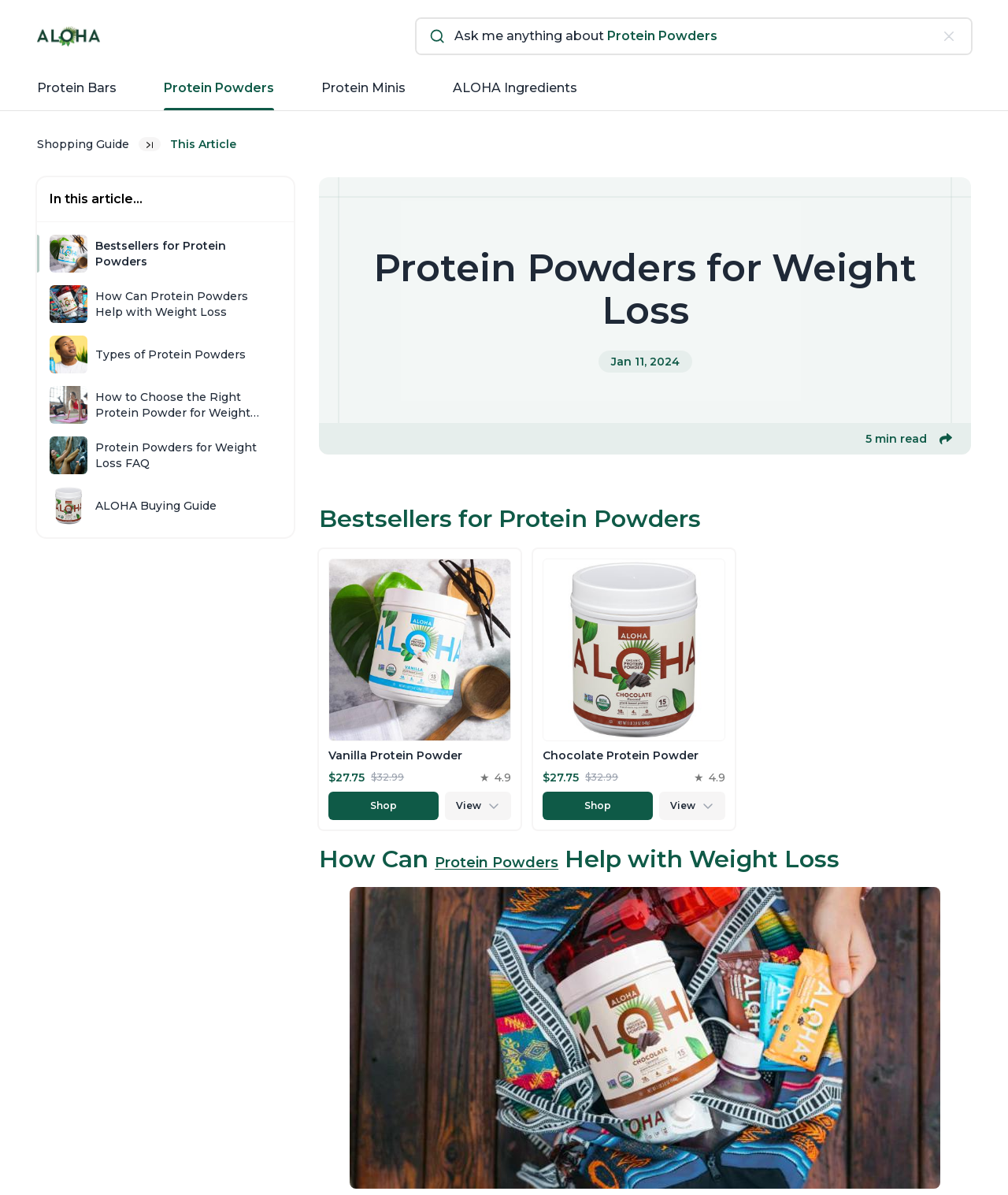Given the element description: "ALOHA Buying Guide", predict the bounding box coordinates of the UI element it refers to, using four float numbers between 0 and 1, i.e., [left, top, right, bottom].

[0.049, 0.407, 0.273, 0.439]